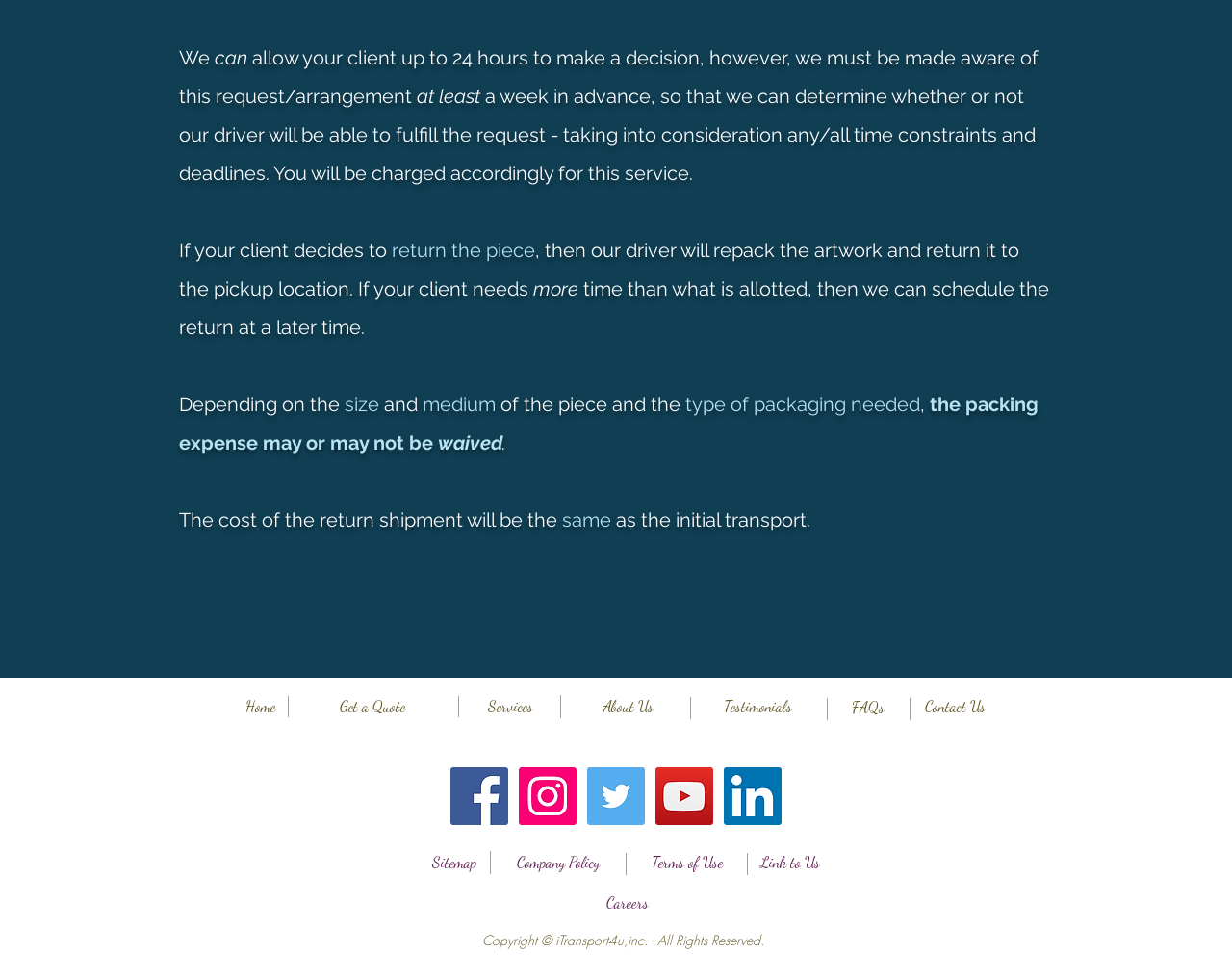Using the description "Kylie Cosmetics A Beauty Empire", predict the bounding box of the relevant HTML element.

None